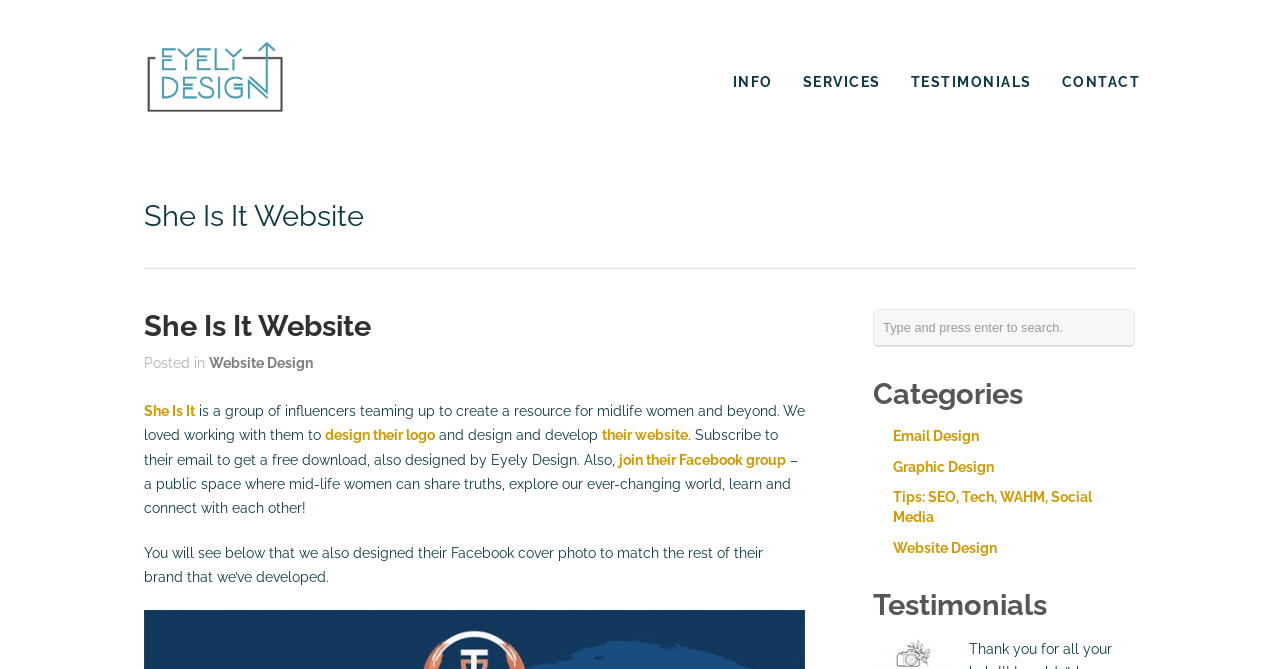What is the topic of the 'Tips' category?
Provide a detailed answer to the question, using the image to inform your response.

The topic of the 'Tips' category can be found in the link element, which reads 'Tips: SEO, Tech, WAHM, Social Media'. This suggests that the category is related to tips and advice on these specific topics.